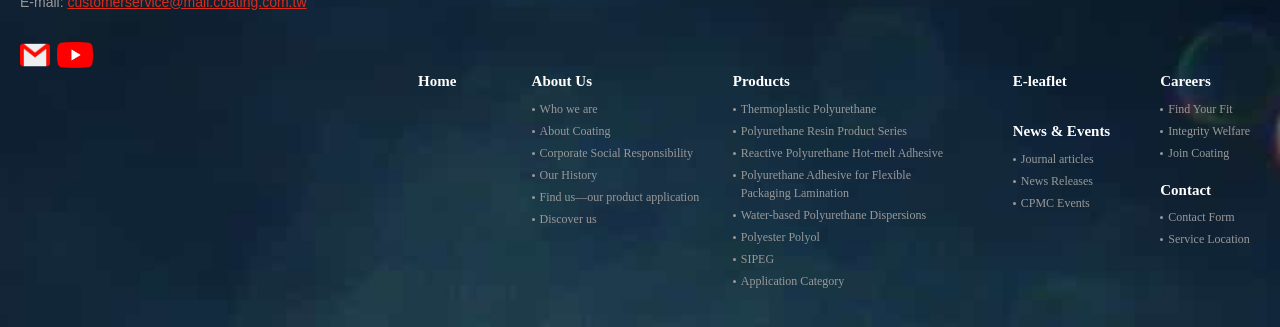Examine the image and give a thorough answer to the following question:
How many links are there in the 'News & Events' section?

I counted the number of links under the 'News & Events' section and found 3 links listed, including 'Journal articles', 'News Releases', and 'CPMC Events'.